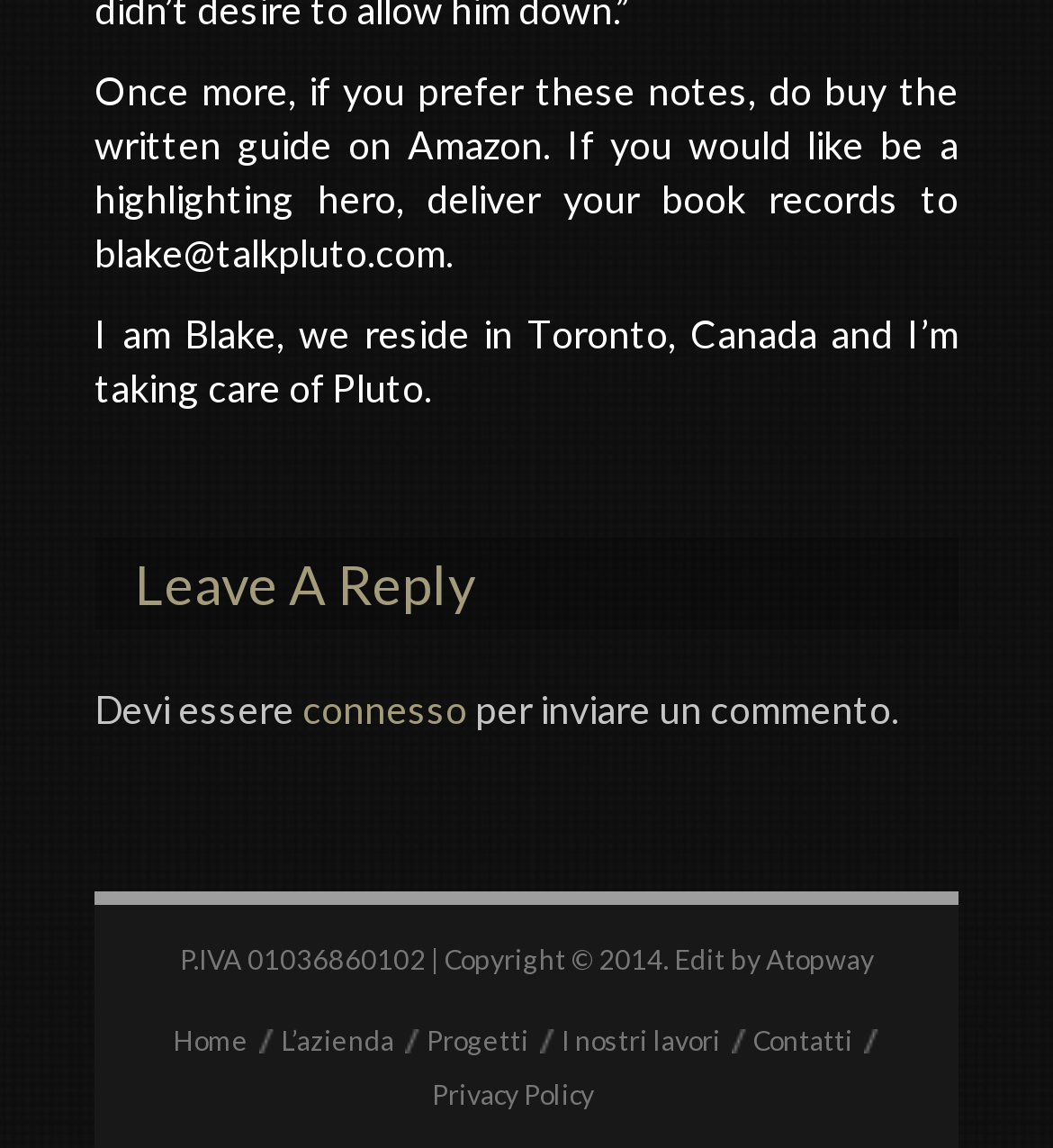Determine the bounding box for the described UI element: "Privacy Policy".

[0.41, 0.94, 0.564, 0.968]